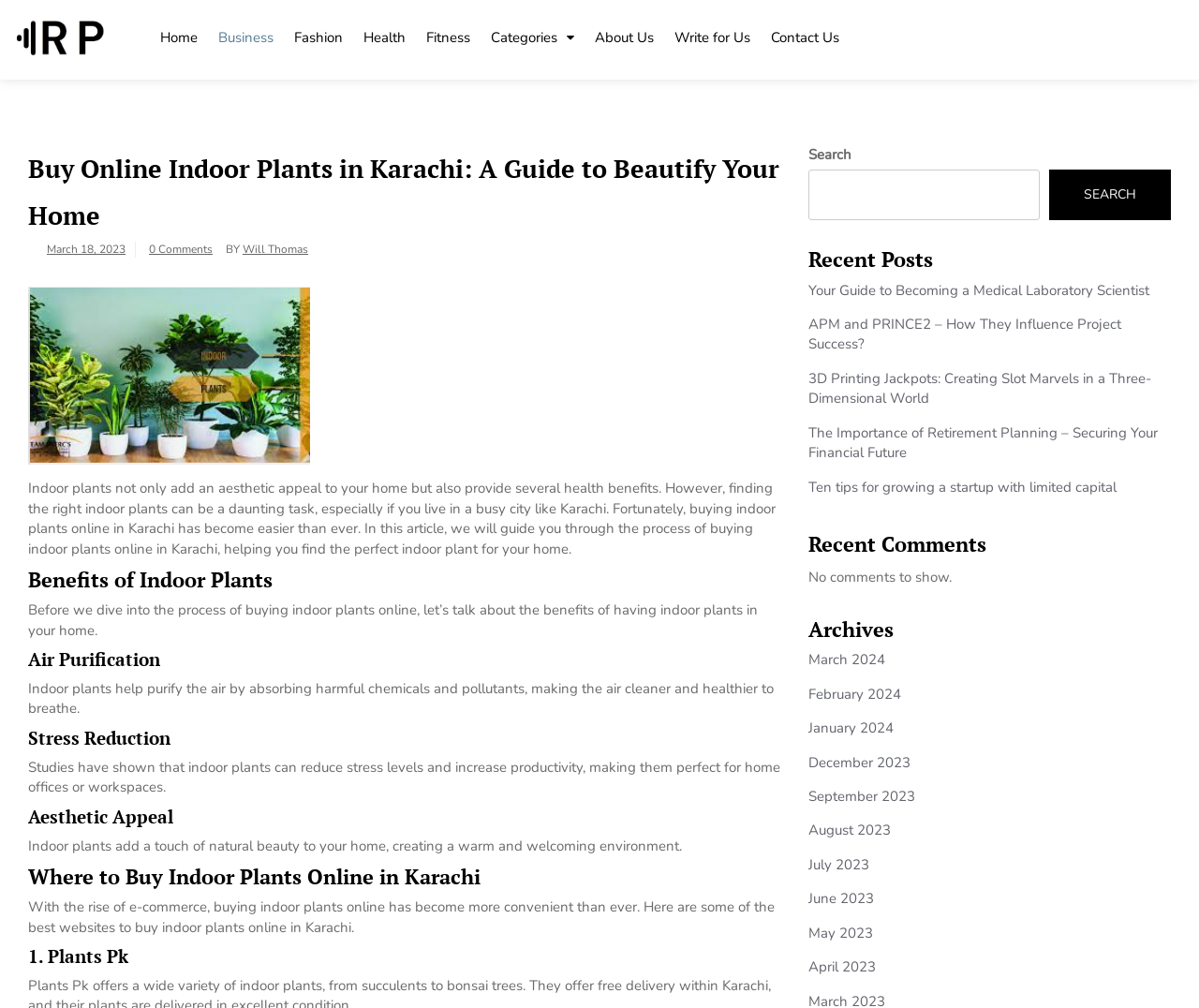Where can you buy indoor plants online in Karachi?
Please respond to the question with a detailed and informative answer.

The webpage mentions that Plants Pk is one of the best websites to buy indoor plants online in Karachi, along with other websites.